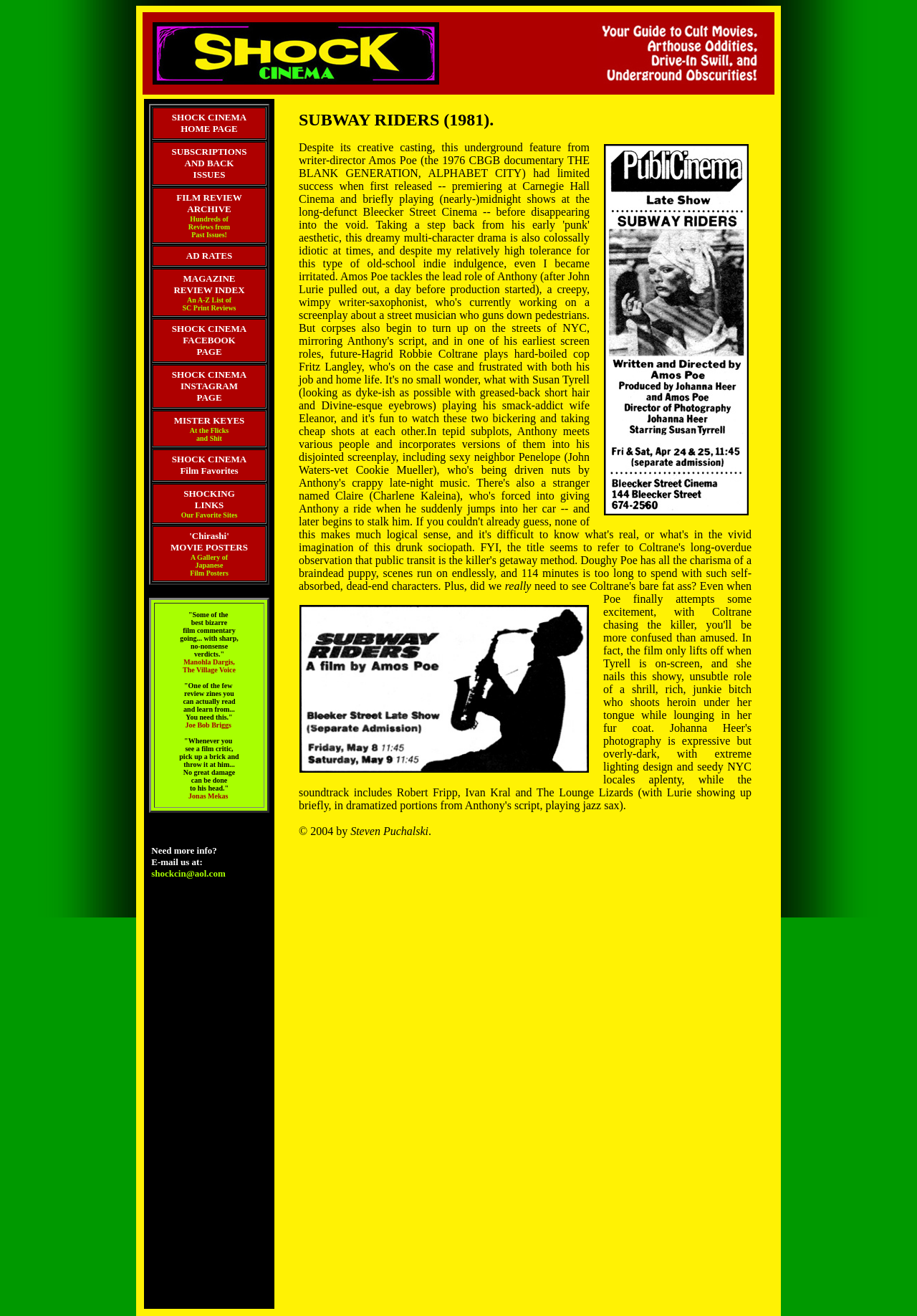Indicate the bounding box coordinates of the clickable region to achieve the following instruction: "Explore MAGAZINE REVIEW INDEX."

[0.189, 0.206, 0.267, 0.237]